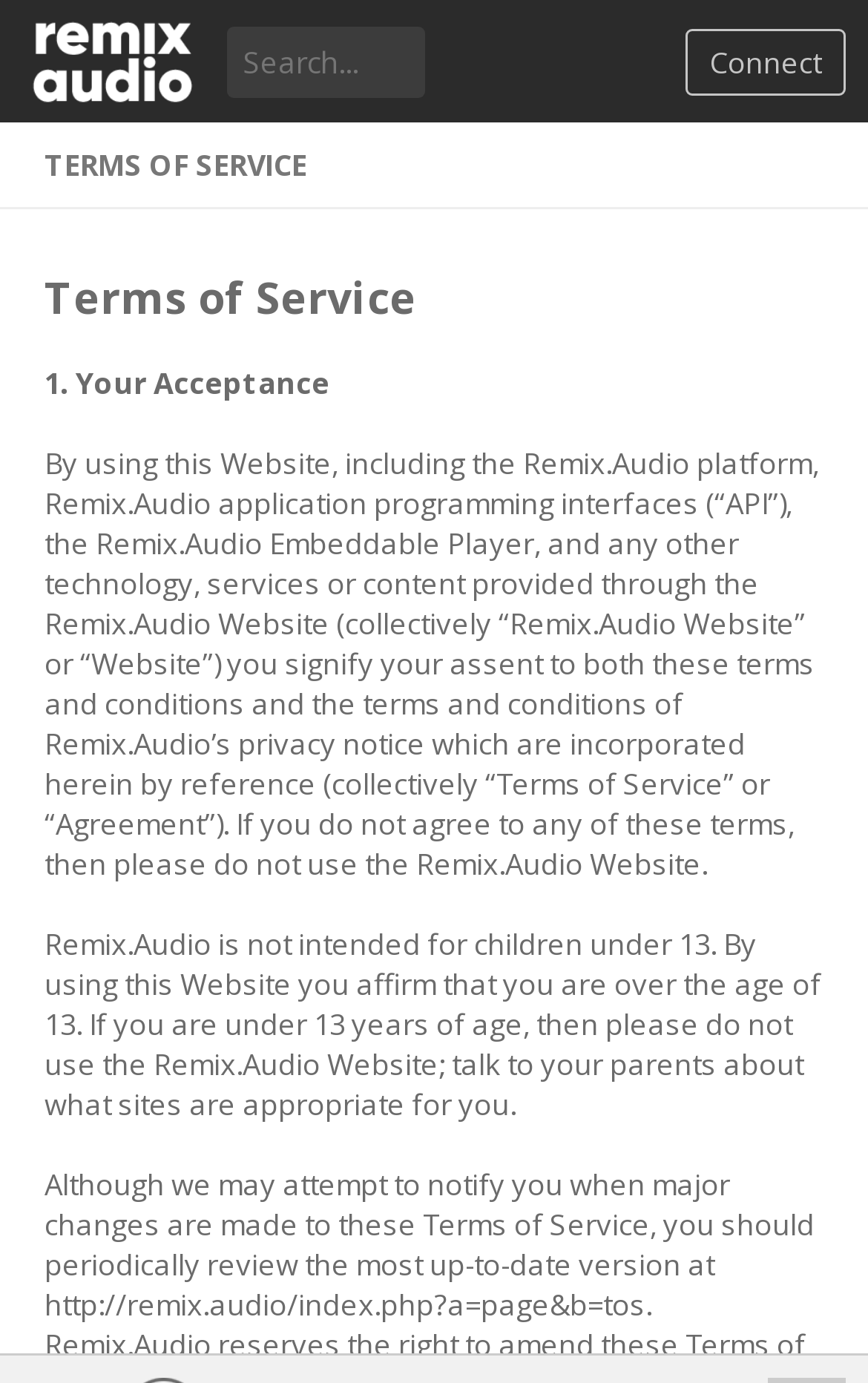Answer the question below with a single word or a brief phrase: 
What happens if you do not agree to the terms?

Do not use the Website